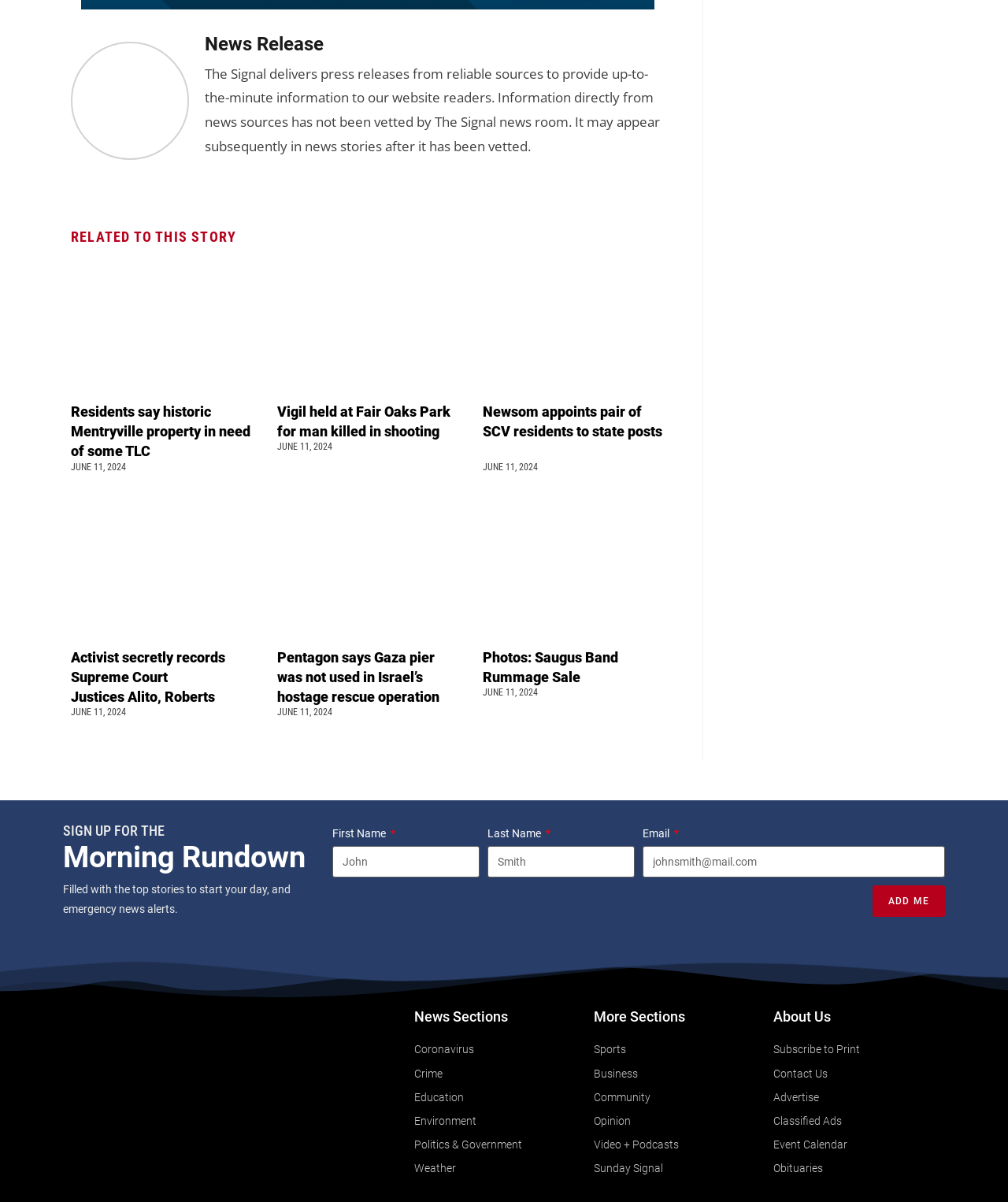Please provide a one-word or short phrase answer to the question:
What type of content is provided by The Signal?

News